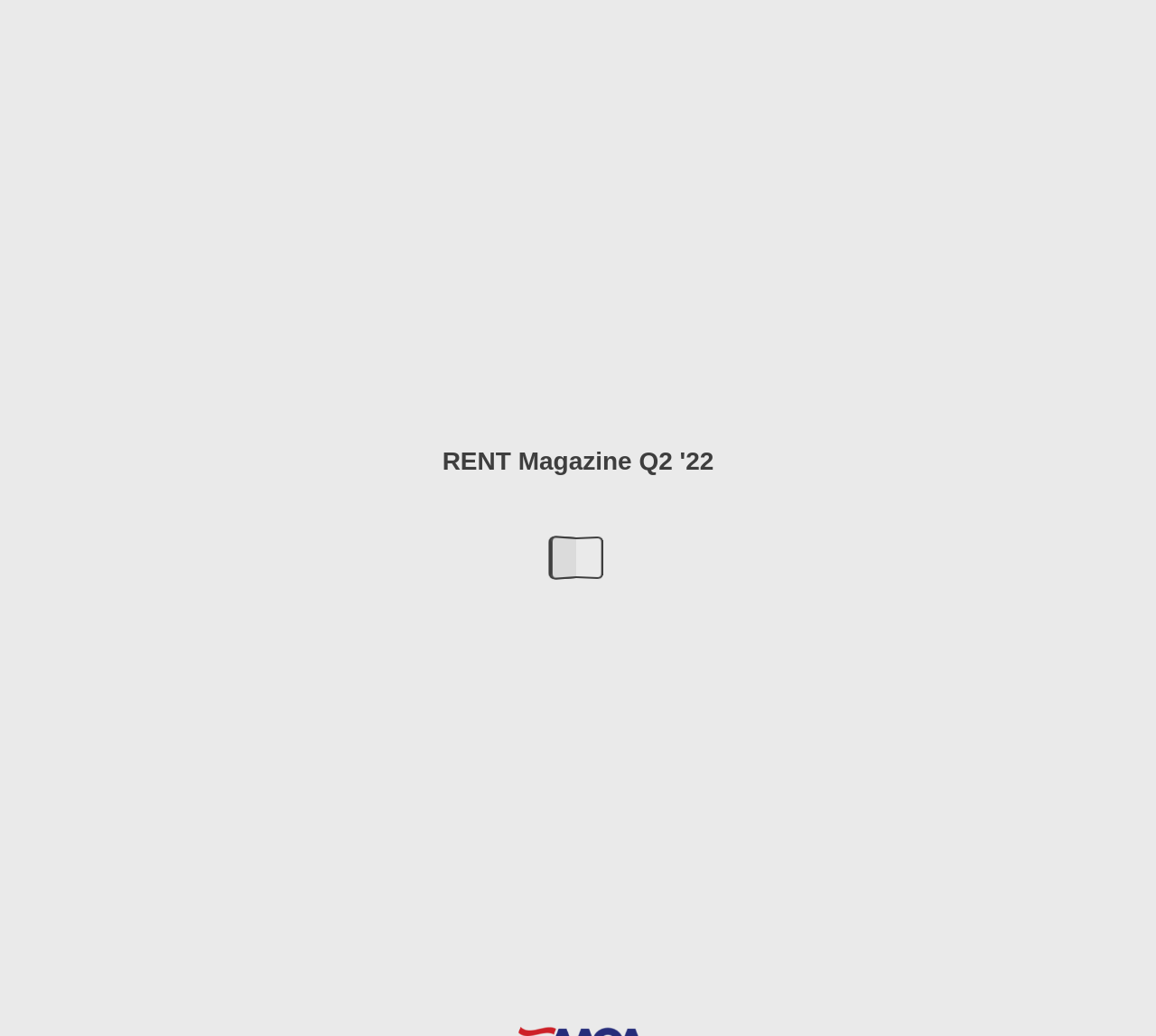Please give a one-word or short phrase response to the following question: 
How many navigation buttons are there on the page?

5